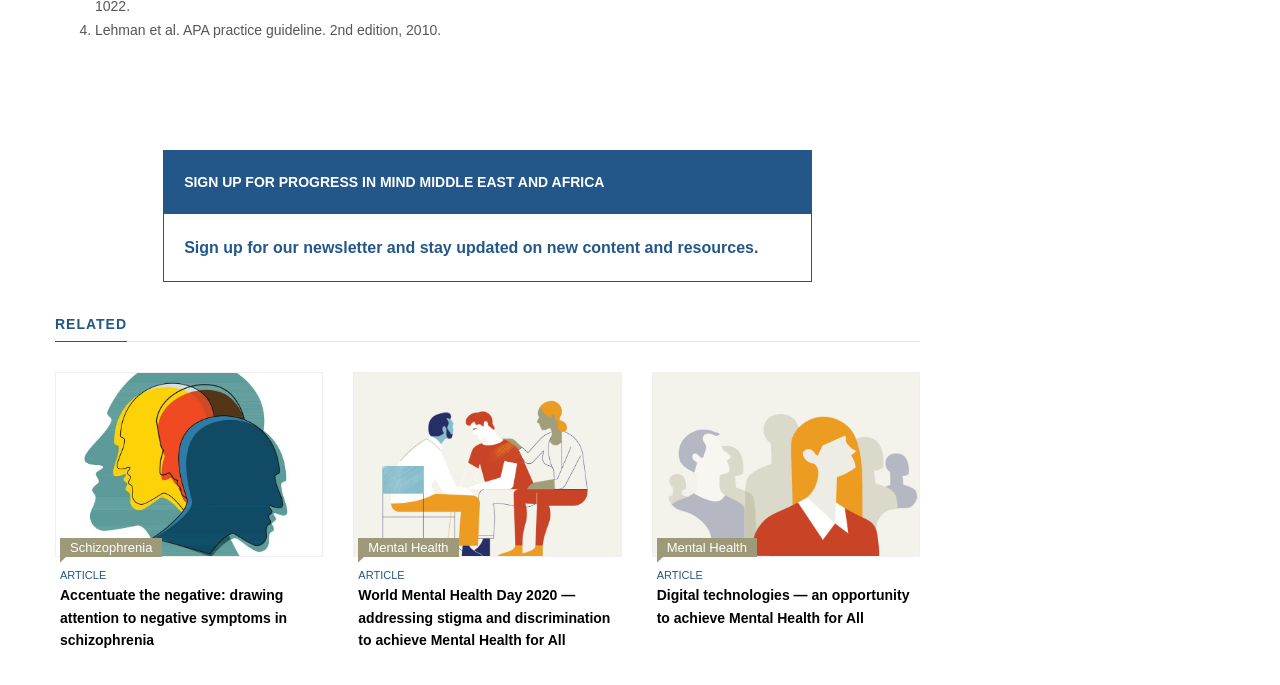Please locate the bounding box coordinates of the element that needs to be clicked to achieve the following instruction: "View related article". The coordinates should be four float numbers between 0 and 1, i.e., [left, top, right, bottom].

[0.047, 0.667, 0.253, 0.69]